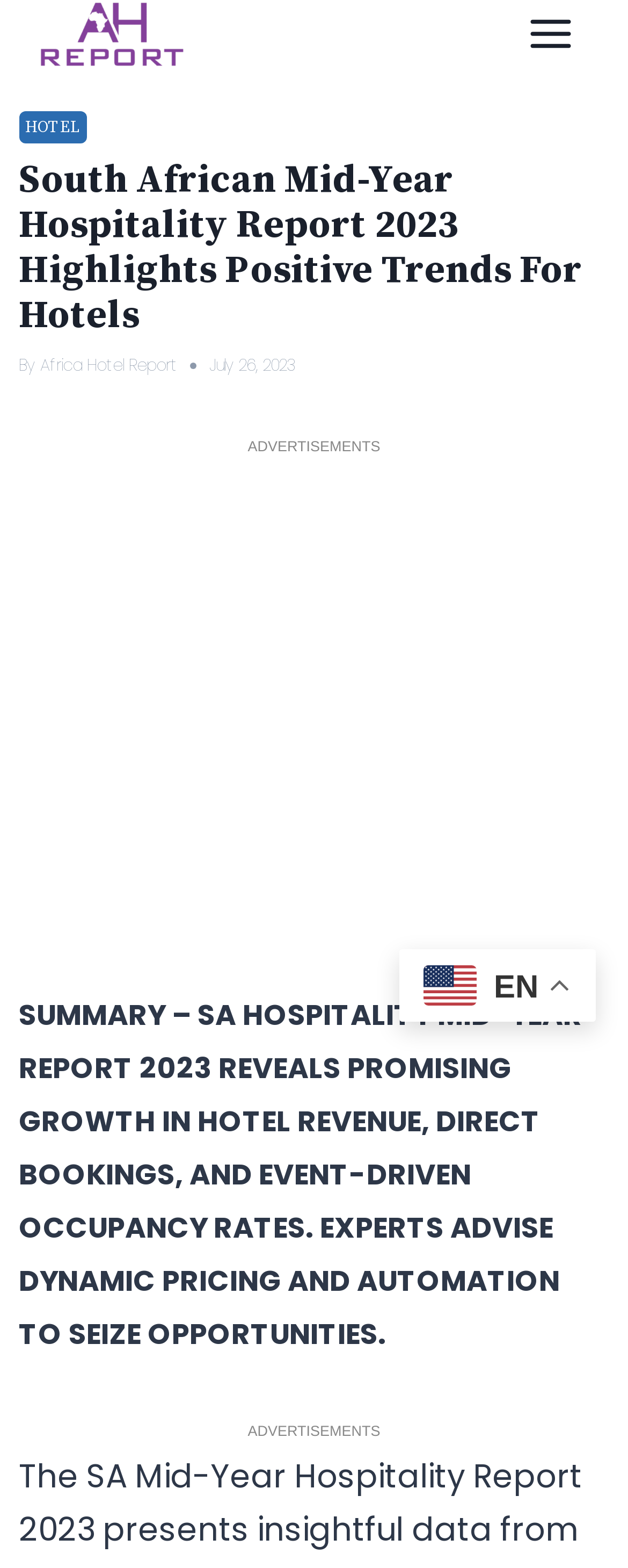What is the date of the report?
Please respond to the question thoroughly and include all relevant details.

The webpage has a time element that displays the date 'July 26, 2023', which is likely the date of the report.